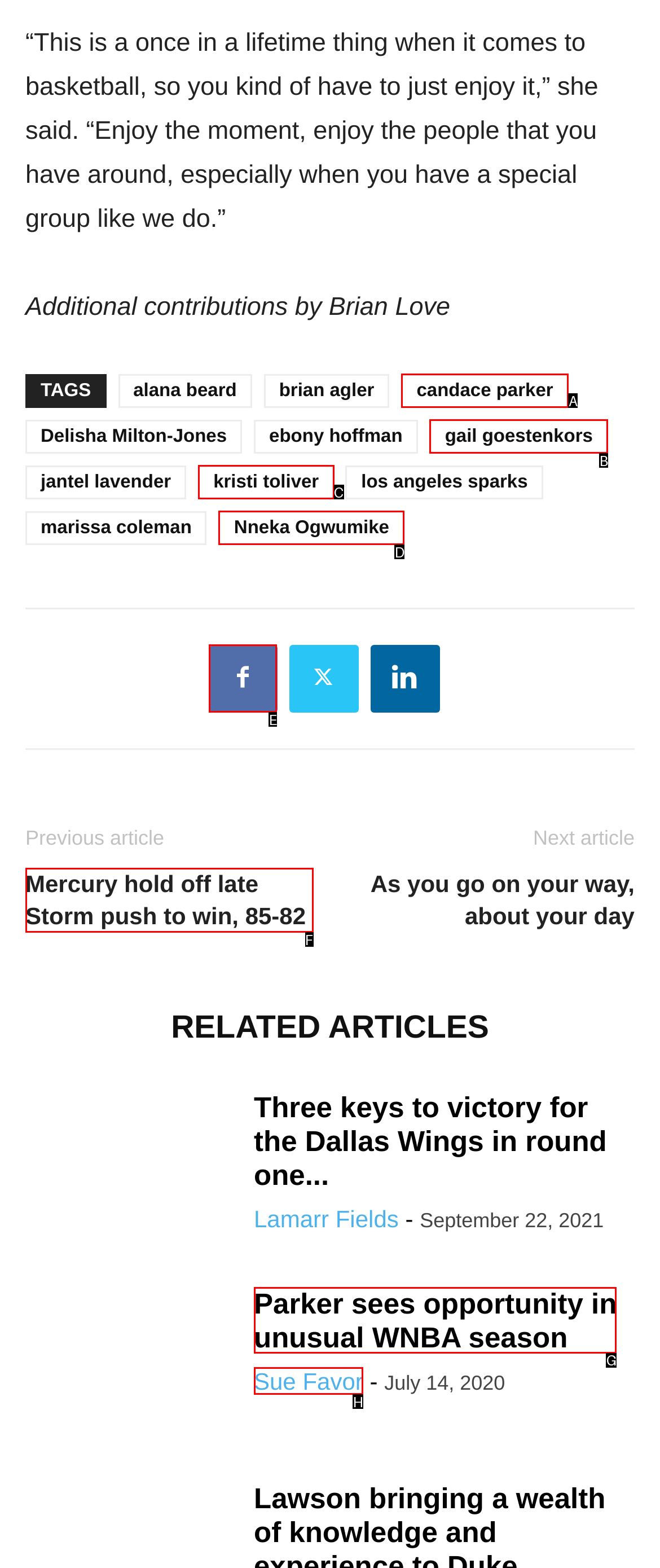Identify the HTML element you need to click to achieve the task: Open the article 'Parker sees opportunity in unusual WNBA season'. Respond with the corresponding letter of the option.

G